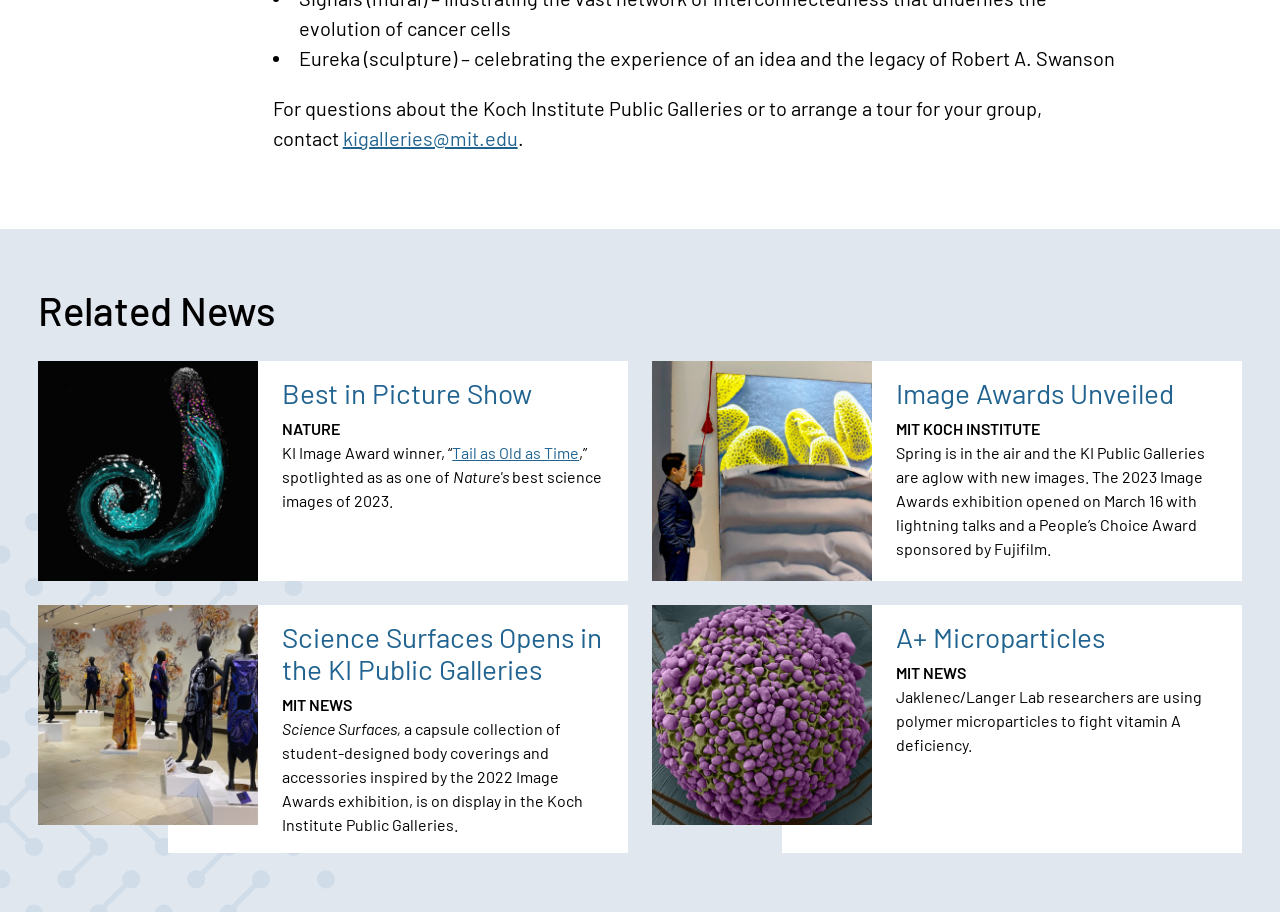Please locate the clickable area by providing the bounding box coordinates to follow this instruction: "Contact the Koch Institute Public Galleries".

[0.268, 0.138, 0.404, 0.164]